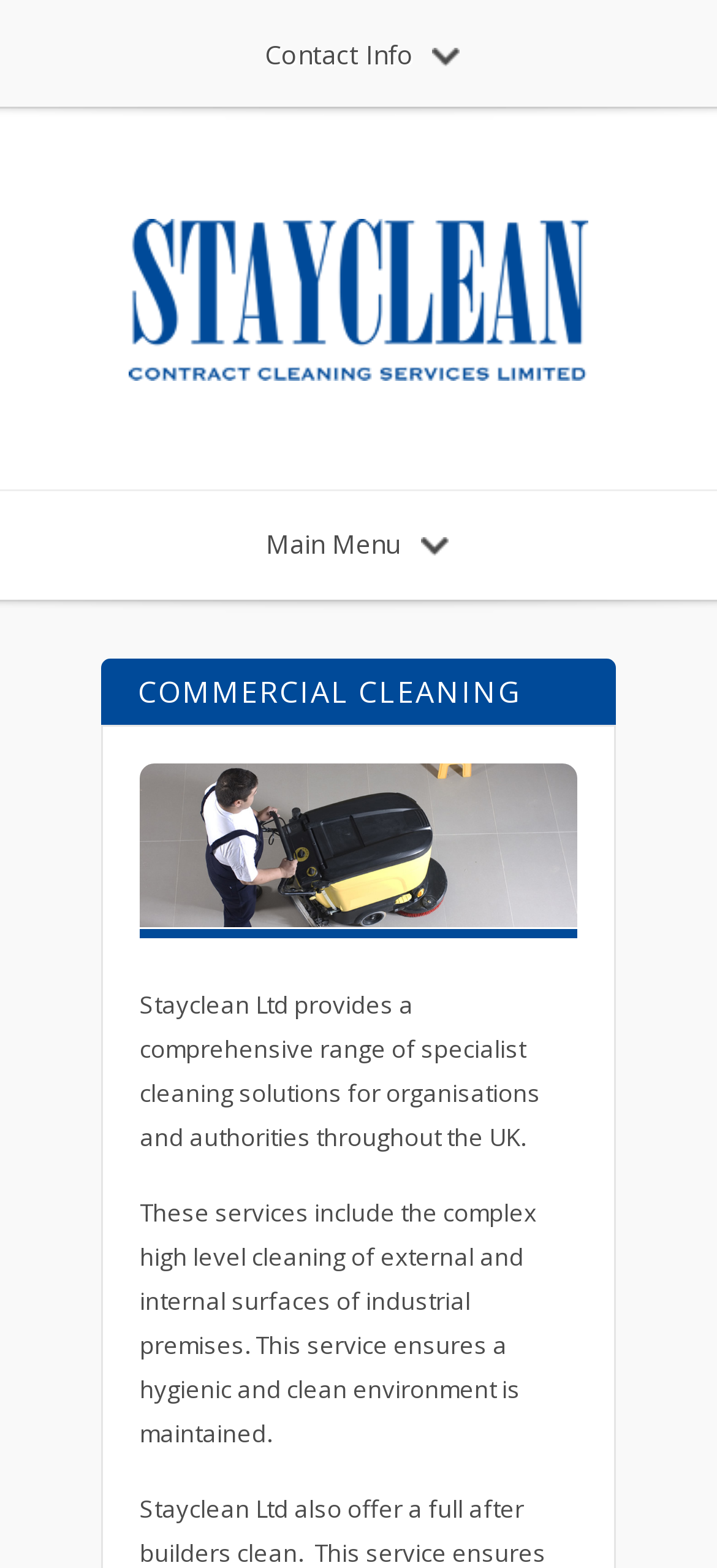Please provide a comprehensive response to the question based on the details in the image: What type of premises do Stayclean's services cater to?

Based on the webpage content, Stayclean's services cater to industrial premises, providing high level cleaning of external and internal surfaces of these premises.